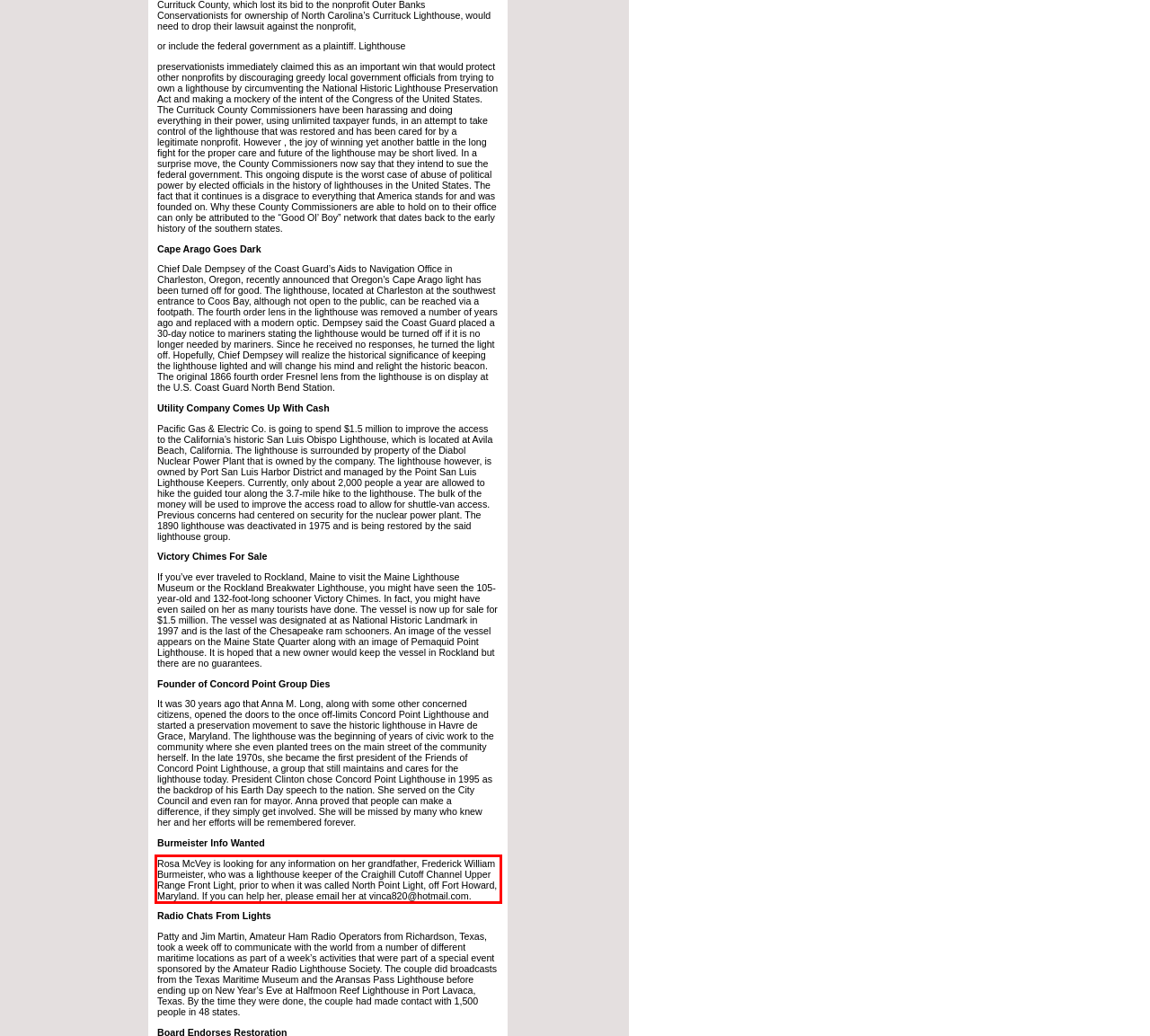Identify the text inside the red bounding box in the provided webpage screenshot and transcribe it.

Rosa McVey is looking for any information on her grandfather, Frederick William Burmeister, who was a lighthouse keeper of the Craighill Cutoff Channel Upper Range Front Light, prior to when it was called North Point Light, off Fort Howard, Maryland. If you can help her, please email her at vinca820@hotmail.com.